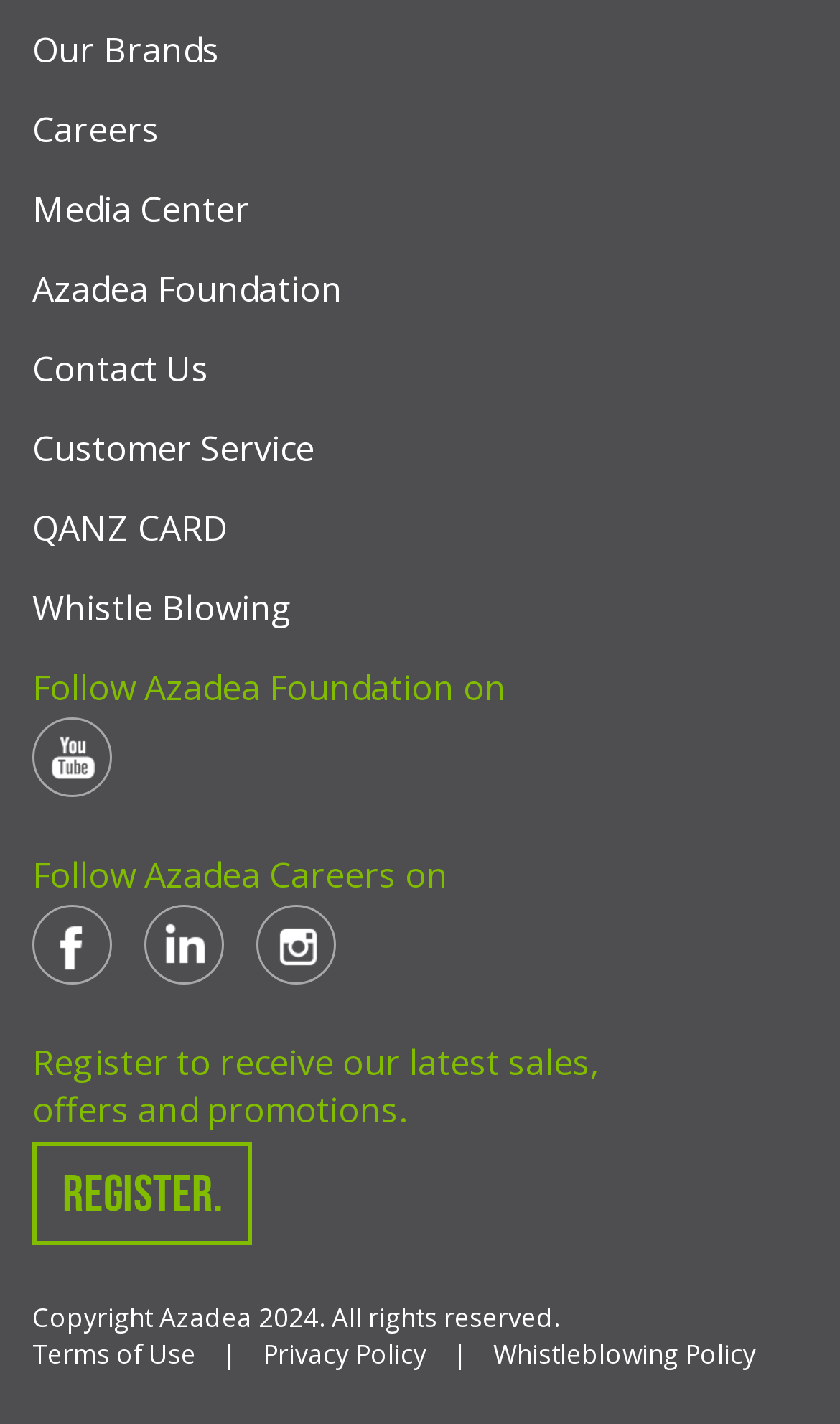Identify the bounding box coordinates of the clickable section necessary to follow the following instruction: "Contact Us". The coordinates should be presented as four float numbers from 0 to 1, i.e., [left, top, right, bottom].

[0.038, 0.242, 0.962, 0.275]